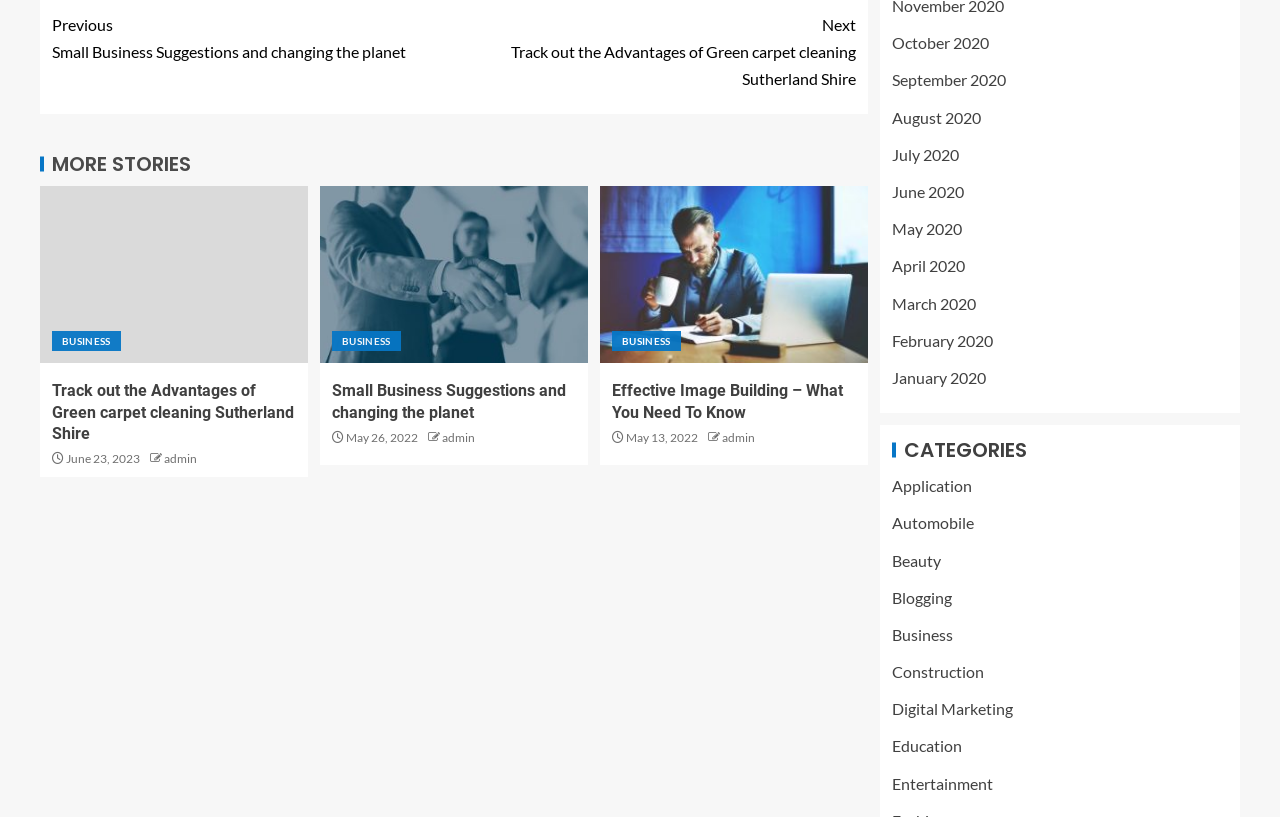Please locate the bounding box coordinates of the region I need to click to follow this instruction: "Search for something".

None